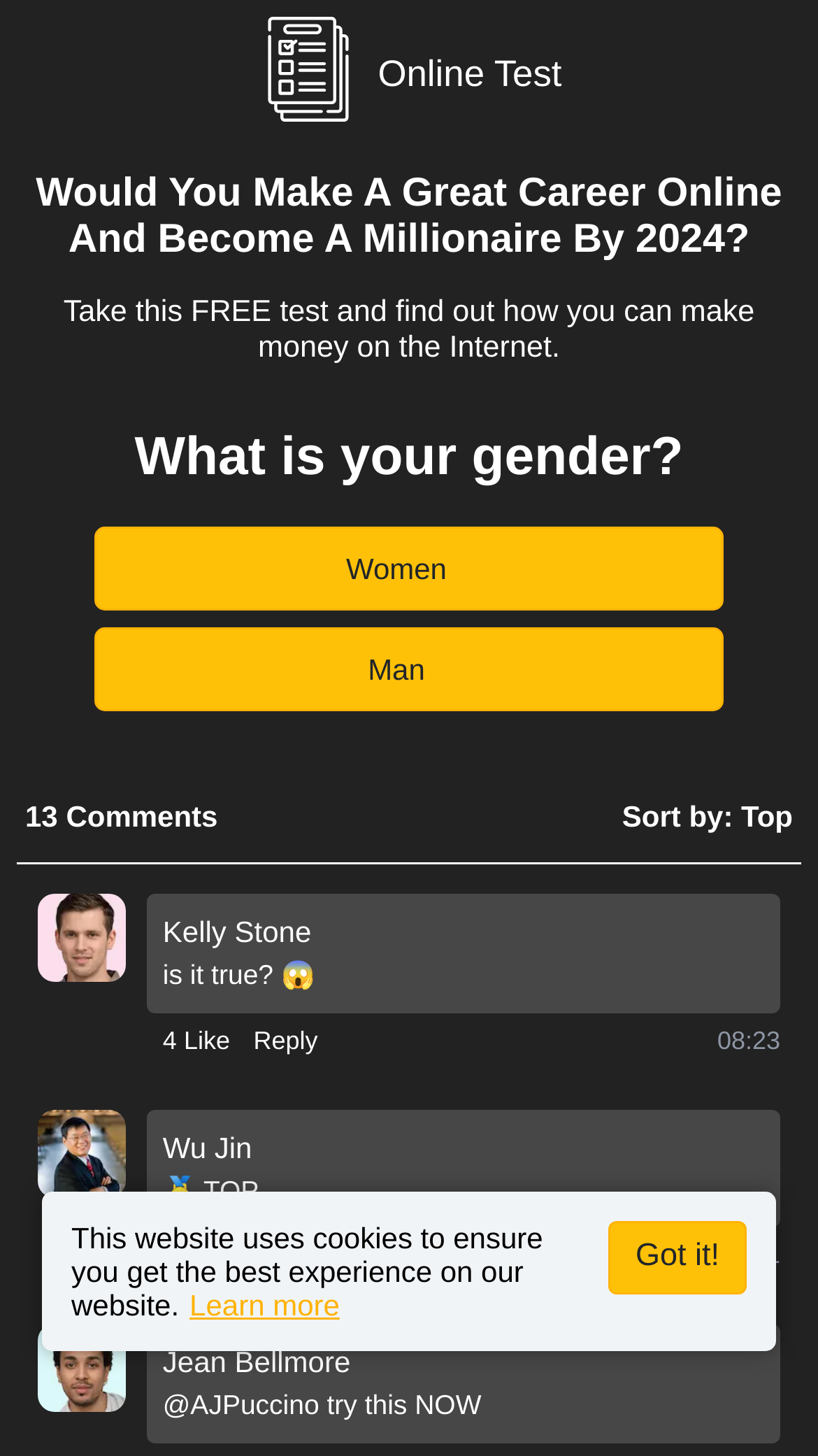Kindly provide the bounding box coordinates of the section you need to click on to fulfill the given instruction: "Click the '4 Like' button".

[0.199, 0.701, 0.281, 0.727]